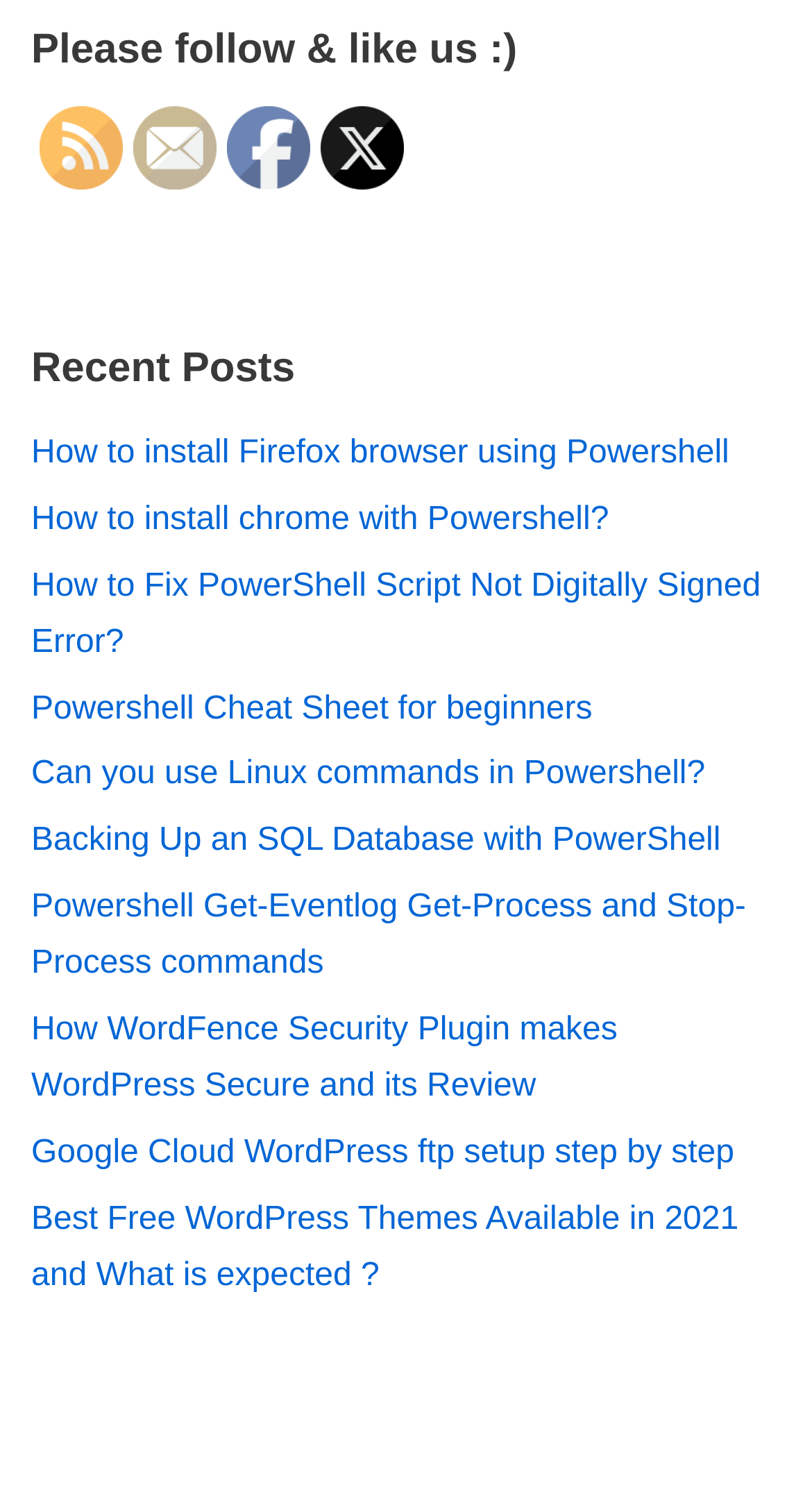Identify the bounding box coordinates for the UI element described as follows: "alt="RSS" title="RSS"". Ensure the coordinates are four float numbers between 0 and 1, formatted as [left, top, right, bottom].

[0.051, 0.072, 0.154, 0.128]